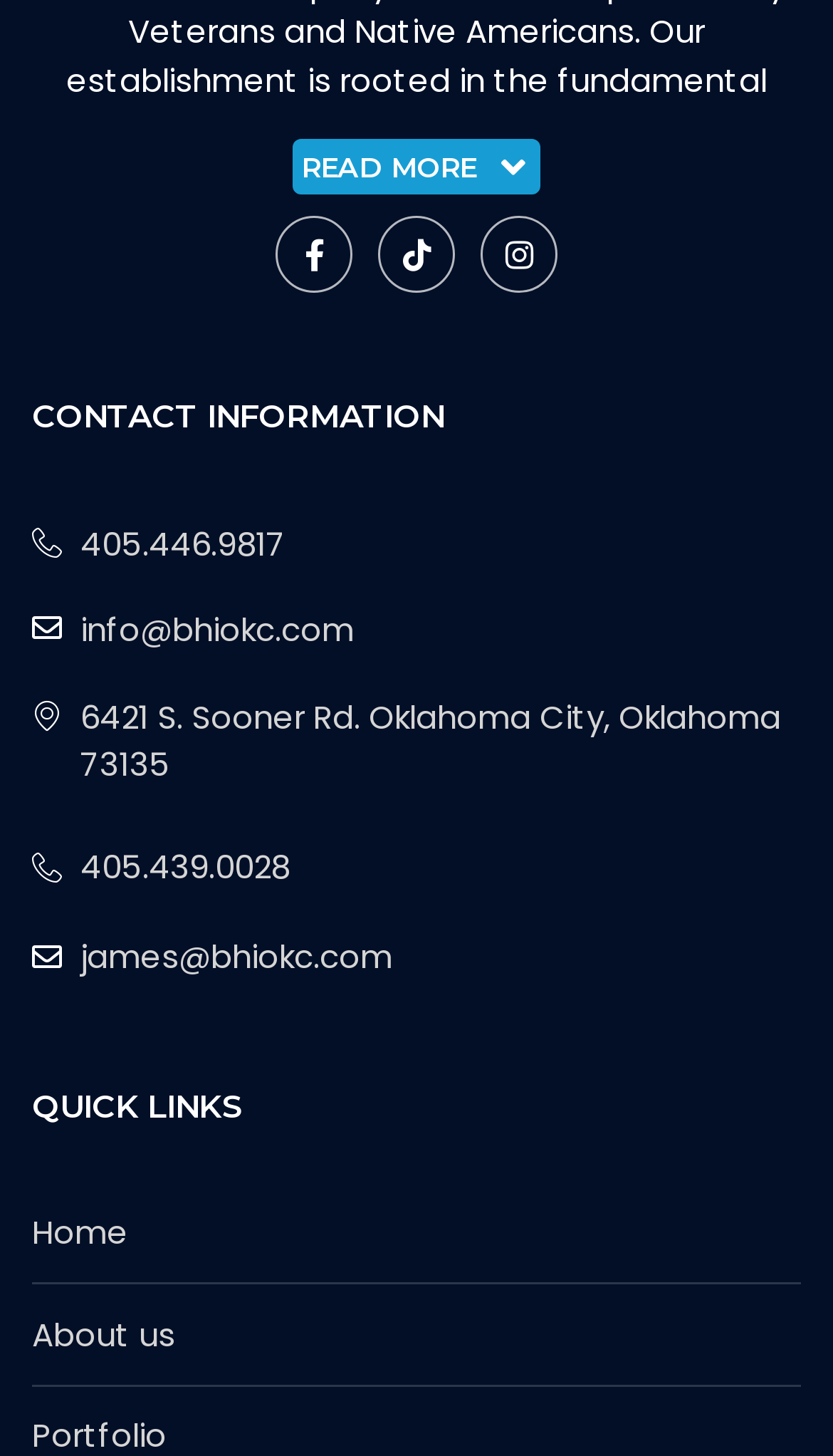Find the bounding box coordinates for the element that must be clicked to complete the instruction: "View contact information". The coordinates should be four float numbers between 0 and 1, indicated as [left, top, right, bottom].

[0.038, 0.272, 0.533, 0.3]